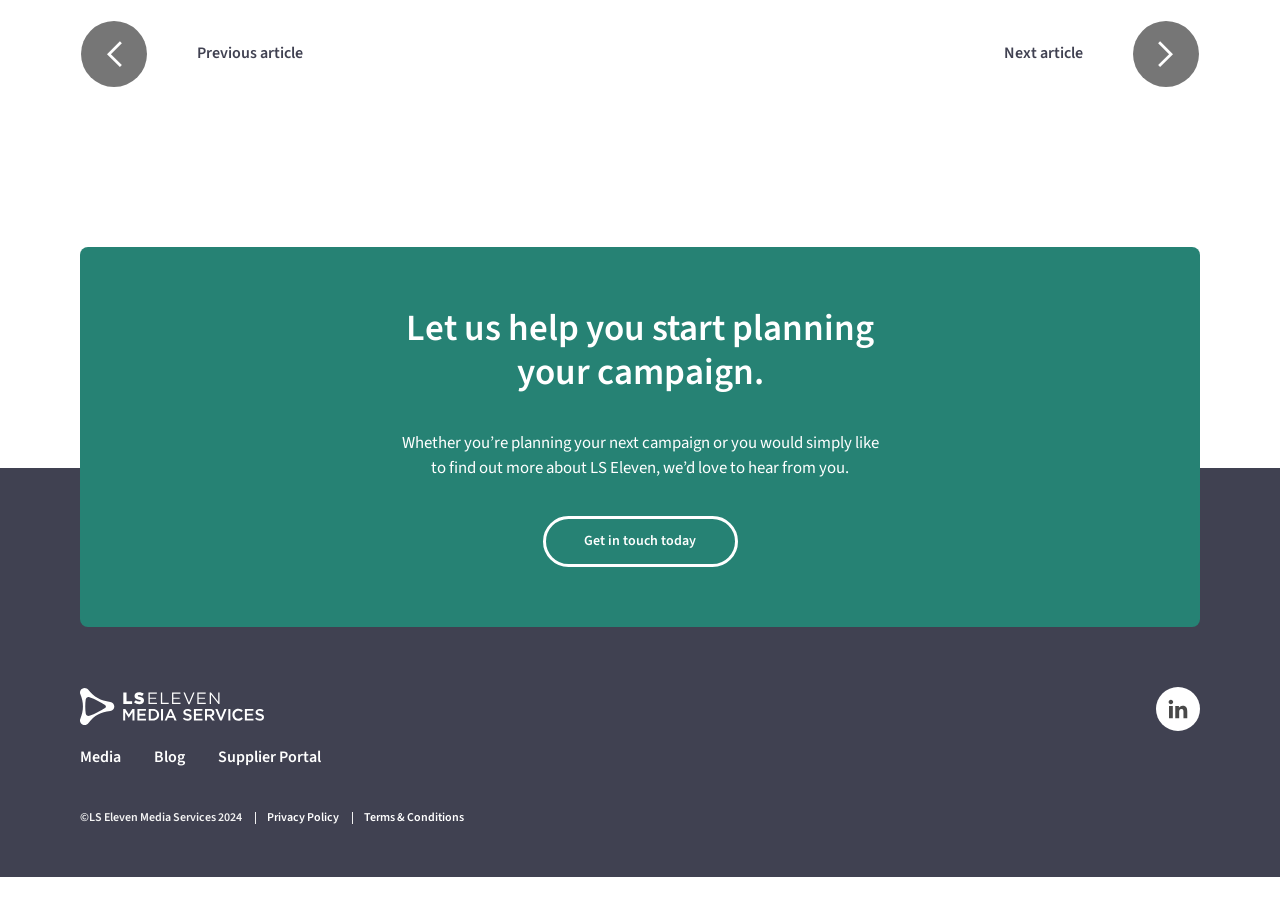Given the element description "Media", identify the bounding box of the corresponding UI element.

[0.062, 0.857, 0.095, 0.881]